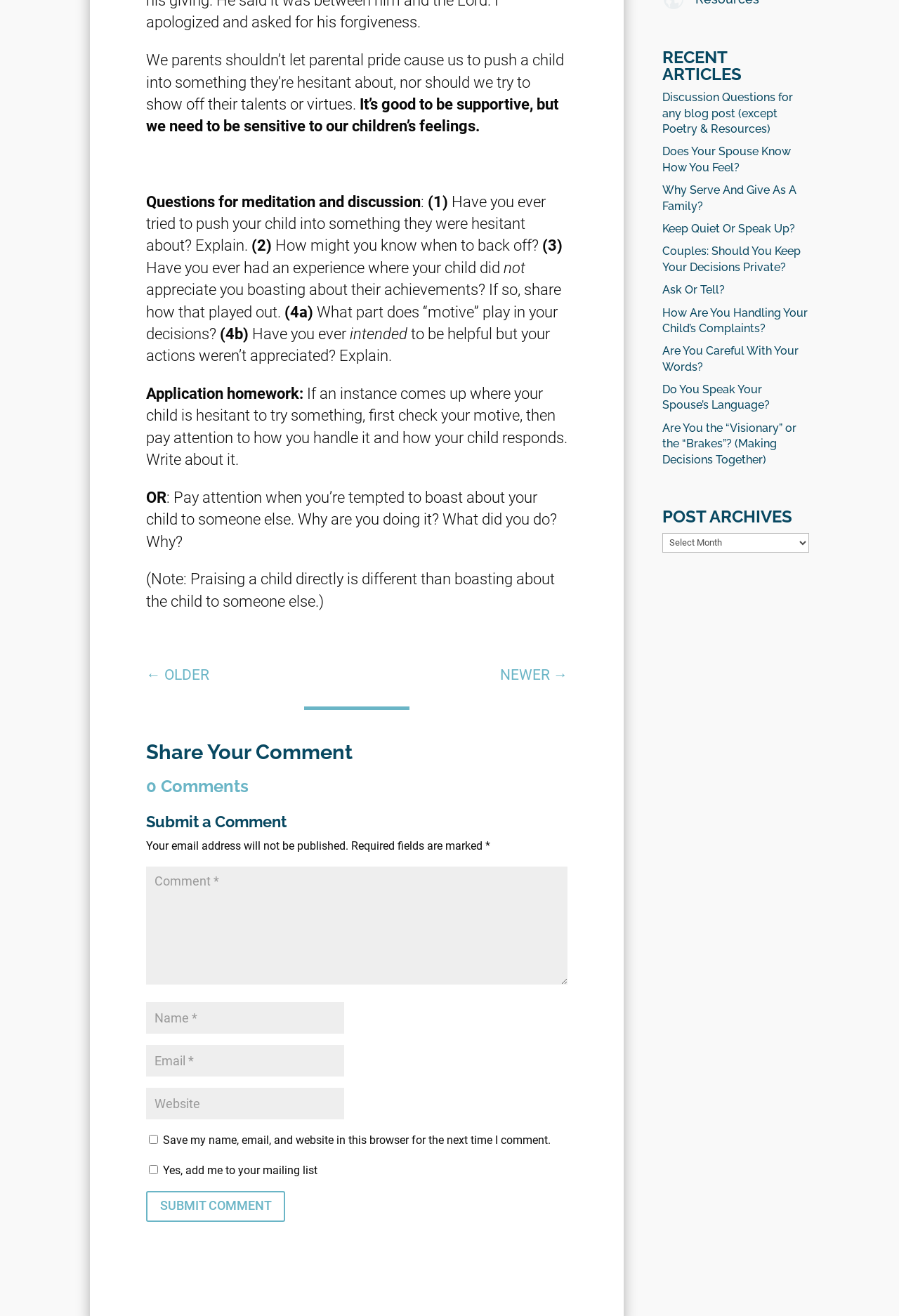What is the purpose of the 'Application homework' section?
From the details in the image, provide a complete and detailed answer to the question.

The purpose of the 'Application homework' section is to encourage parents to reflect on their motive and action when their child is hesitant to try something. It provides a prompt for parents to write about their experience and how they handled the situation.